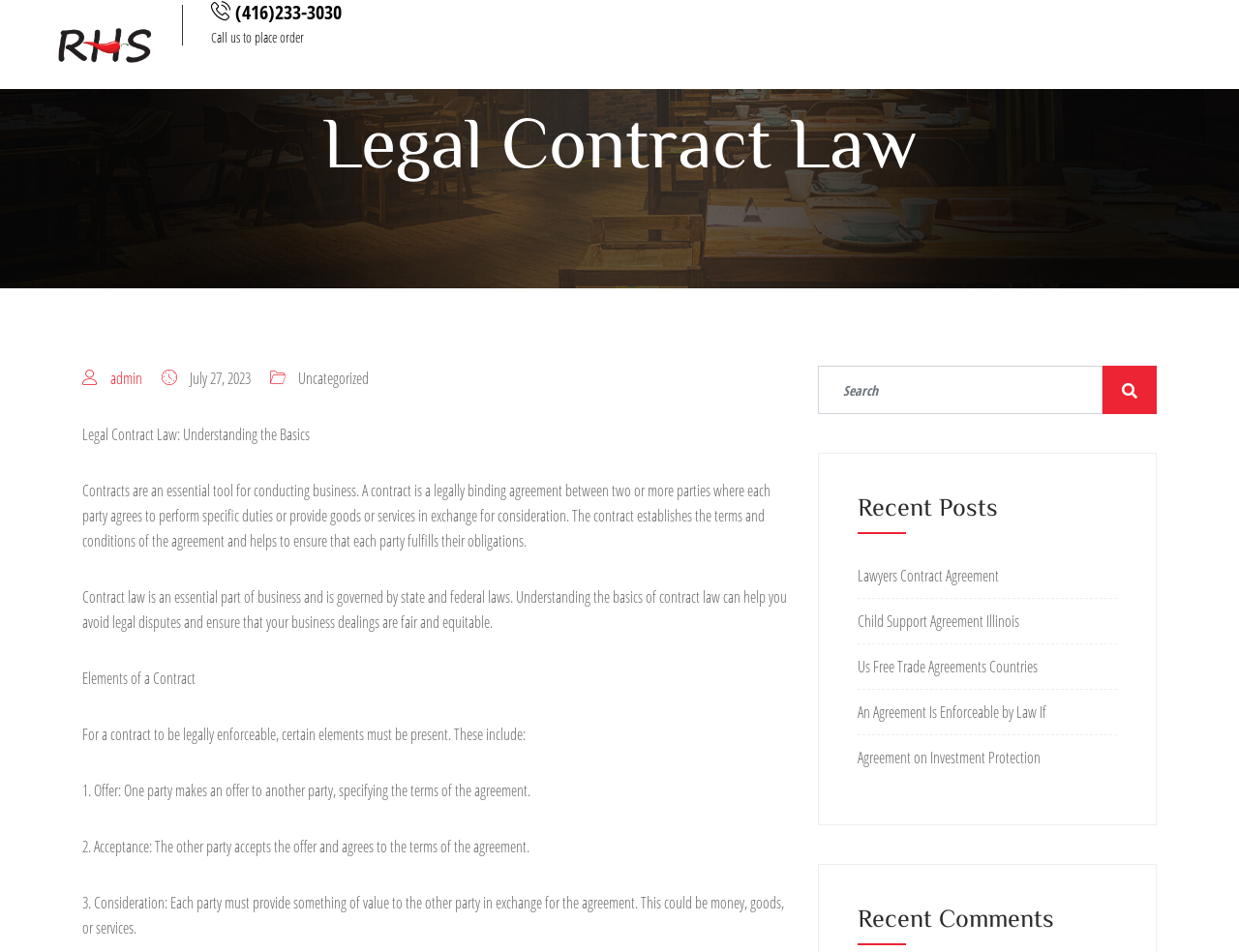Extract the bounding box of the UI element described as: "Us Free Trade Agreements Countries".

[0.692, 0.689, 0.838, 0.711]